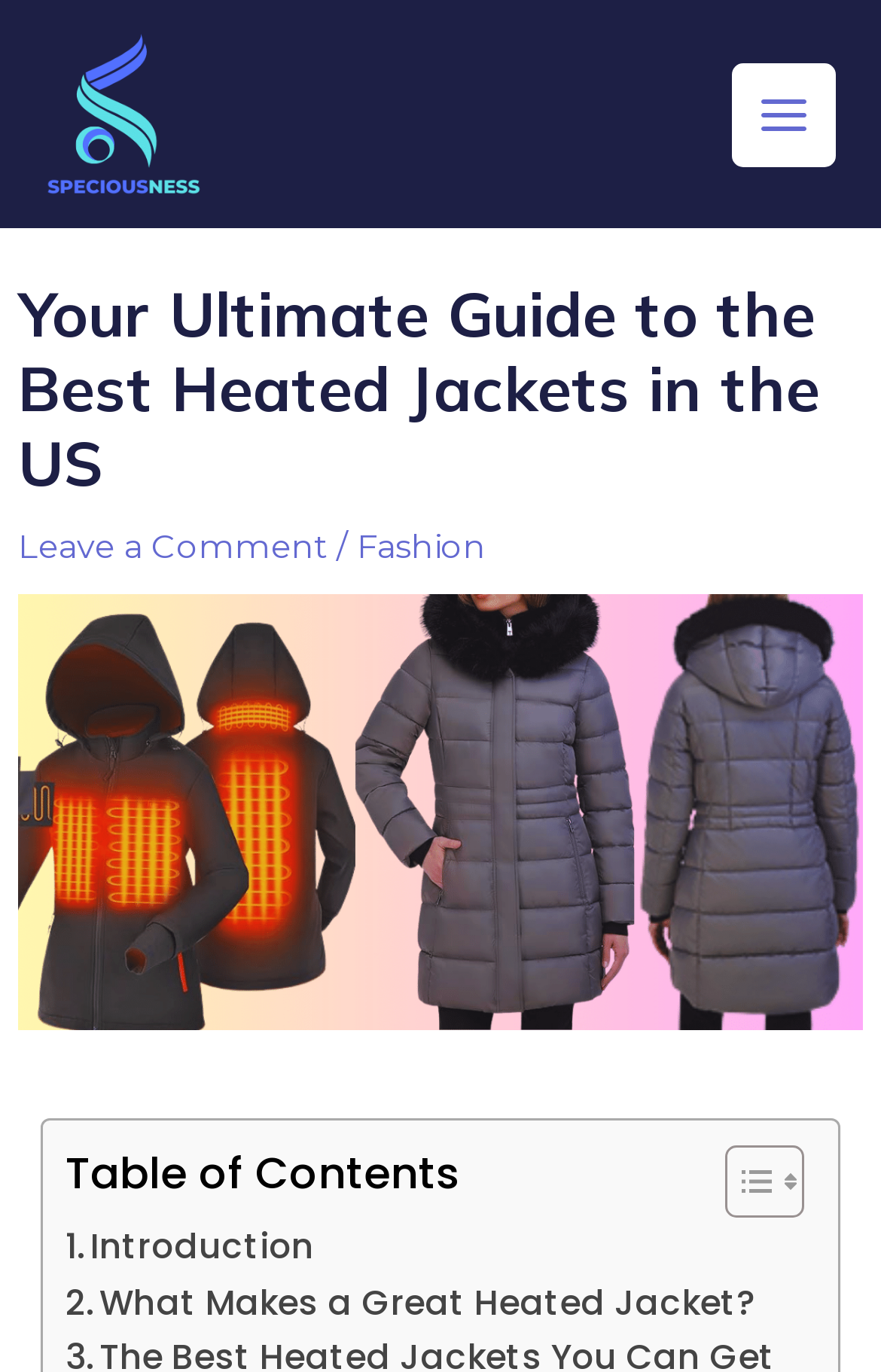What is the category of the article?
Using the image as a reference, answer the question in detail.

I found the link 'Fashion' next to 'Leave a Comment' in the header section, which suggests that the article belongs to the Fashion category.